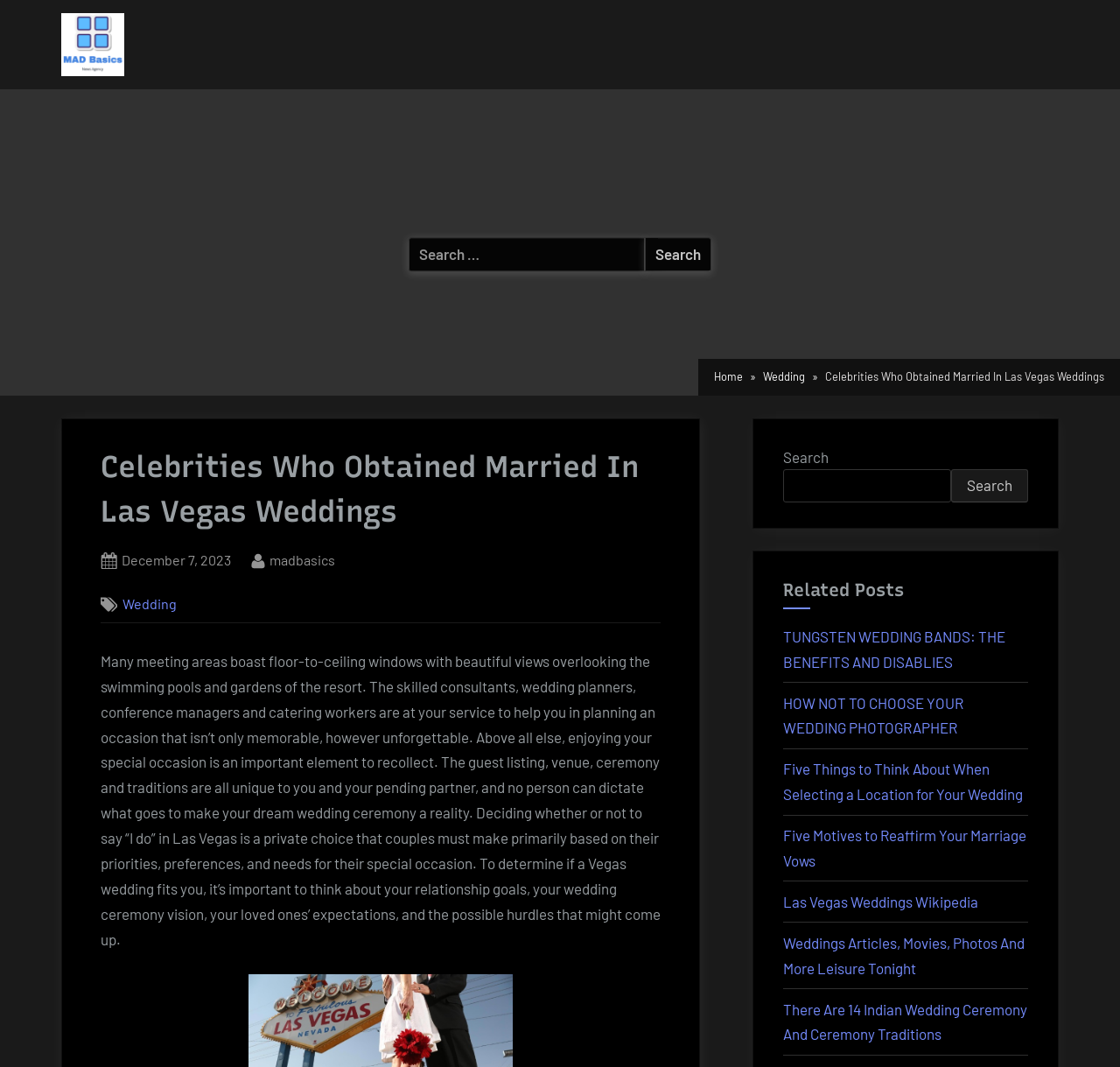Determine the bounding box coordinates for the area that needs to be clicked to fulfill this task: "Read about Celebrities Who Obtained Married In Las Vegas Weddings". The coordinates must be given as four float numbers between 0 and 1, i.e., [left, top, right, bottom].

[0.09, 0.416, 0.59, 0.543]